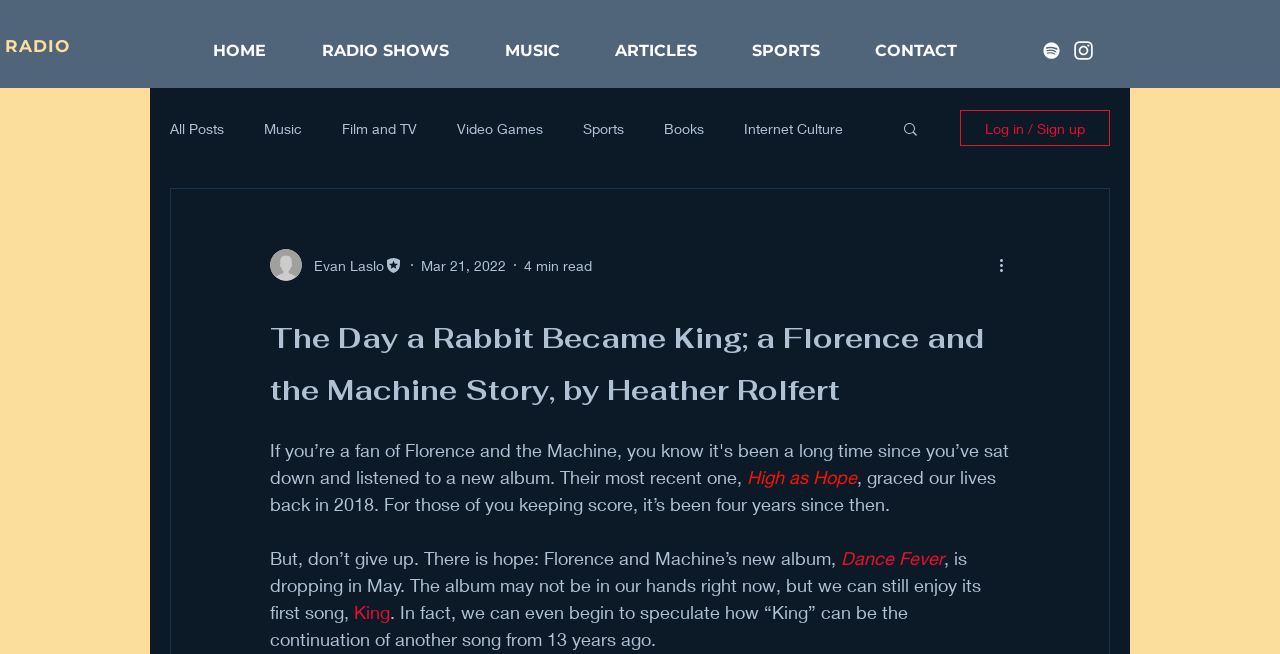Show the bounding box coordinates of the element that should be clicked to complete the task: "Read the article about High as Hope".

[0.584, 0.713, 0.67, 0.746]